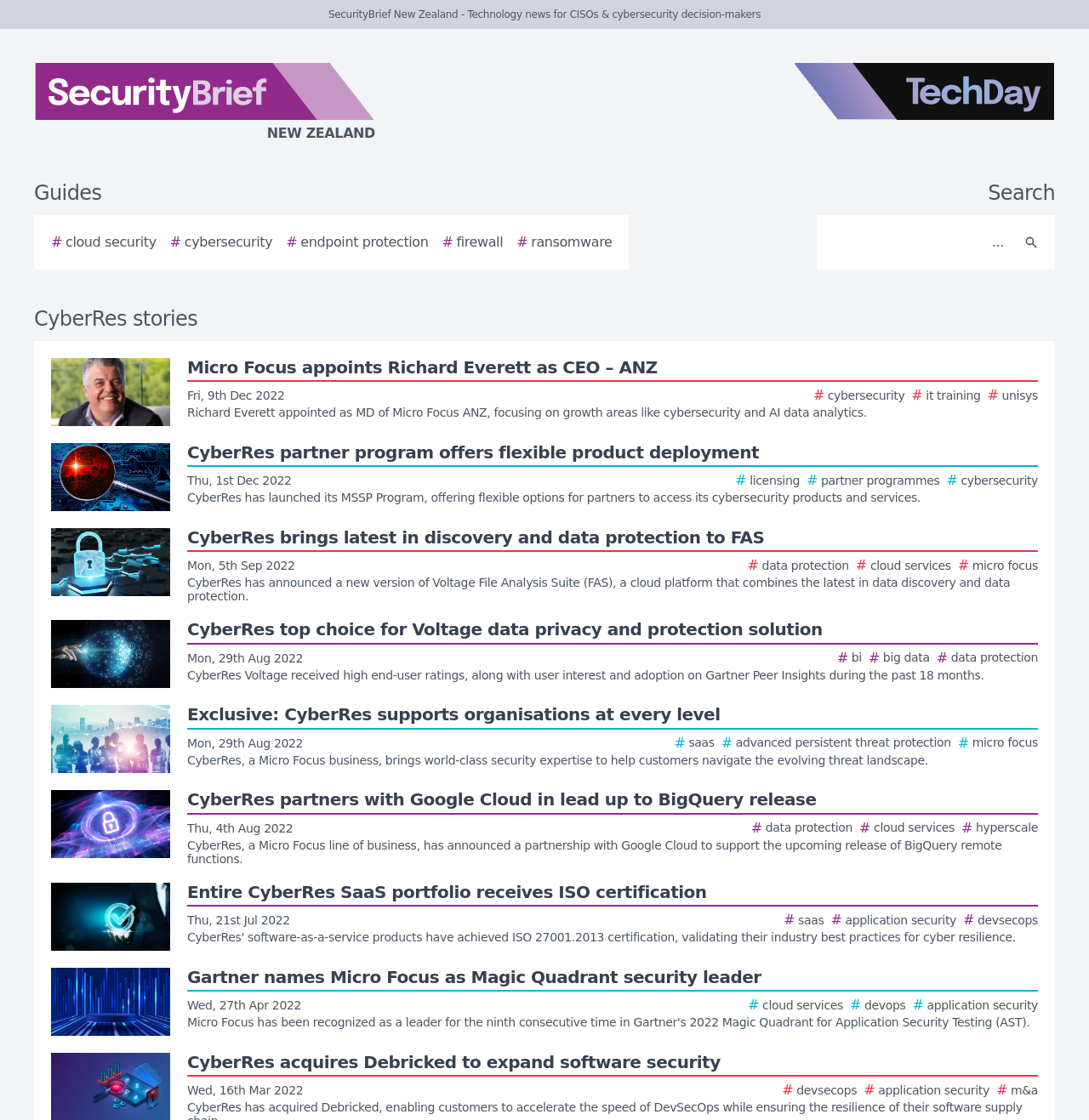What is the name of the logo on the top left corner?
Give a detailed and exhaustive answer to the question.

I looked at the image on the top left corner and found that it is the logo of SecurityBrief New Zealand.